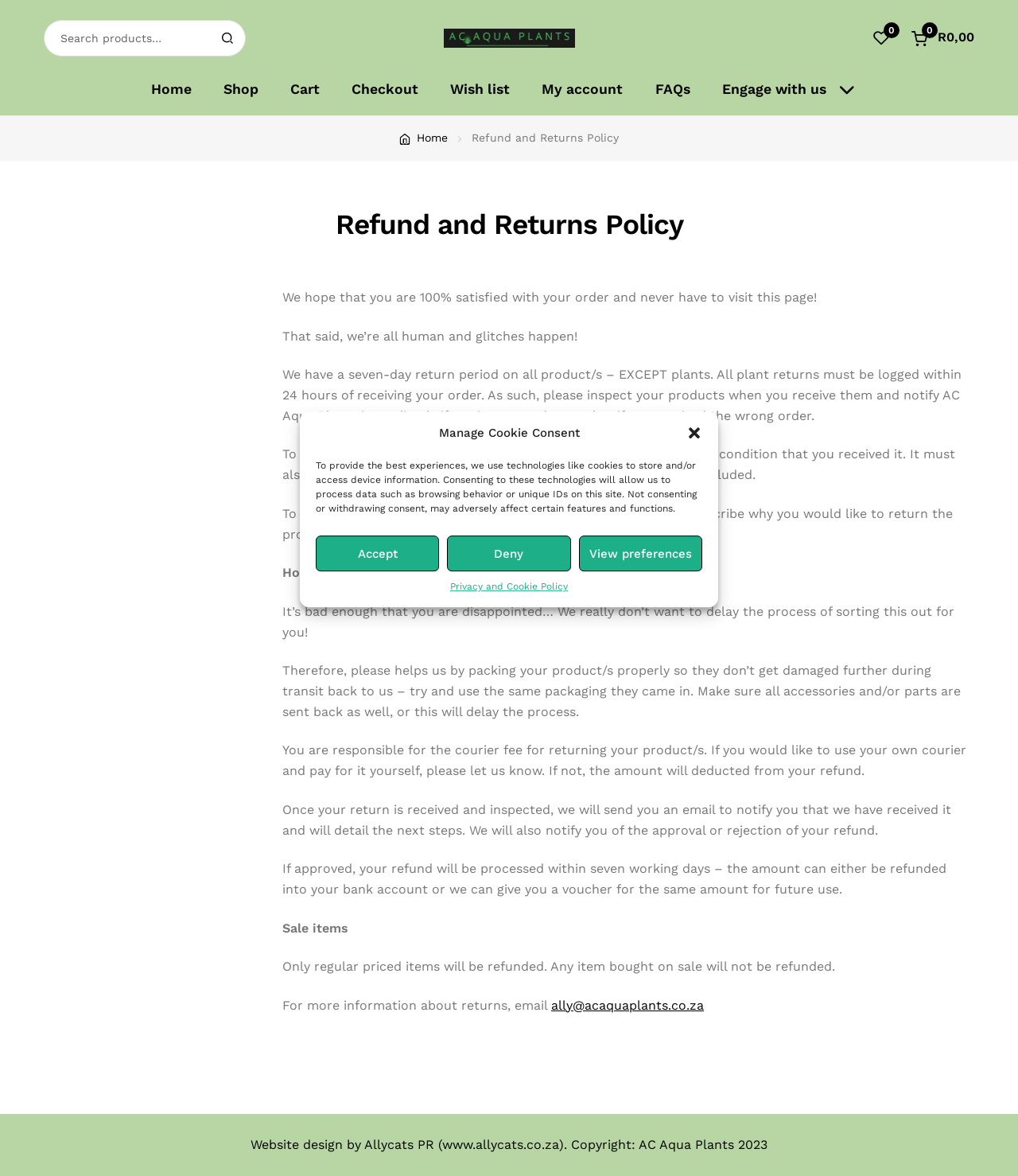Indicate the bounding box coordinates of the element that needs to be clicked to satisfy the following instruction: "Click on the logo". The coordinates should be four float numbers between 0 and 1, i.e., [left, top, right, bottom].

None